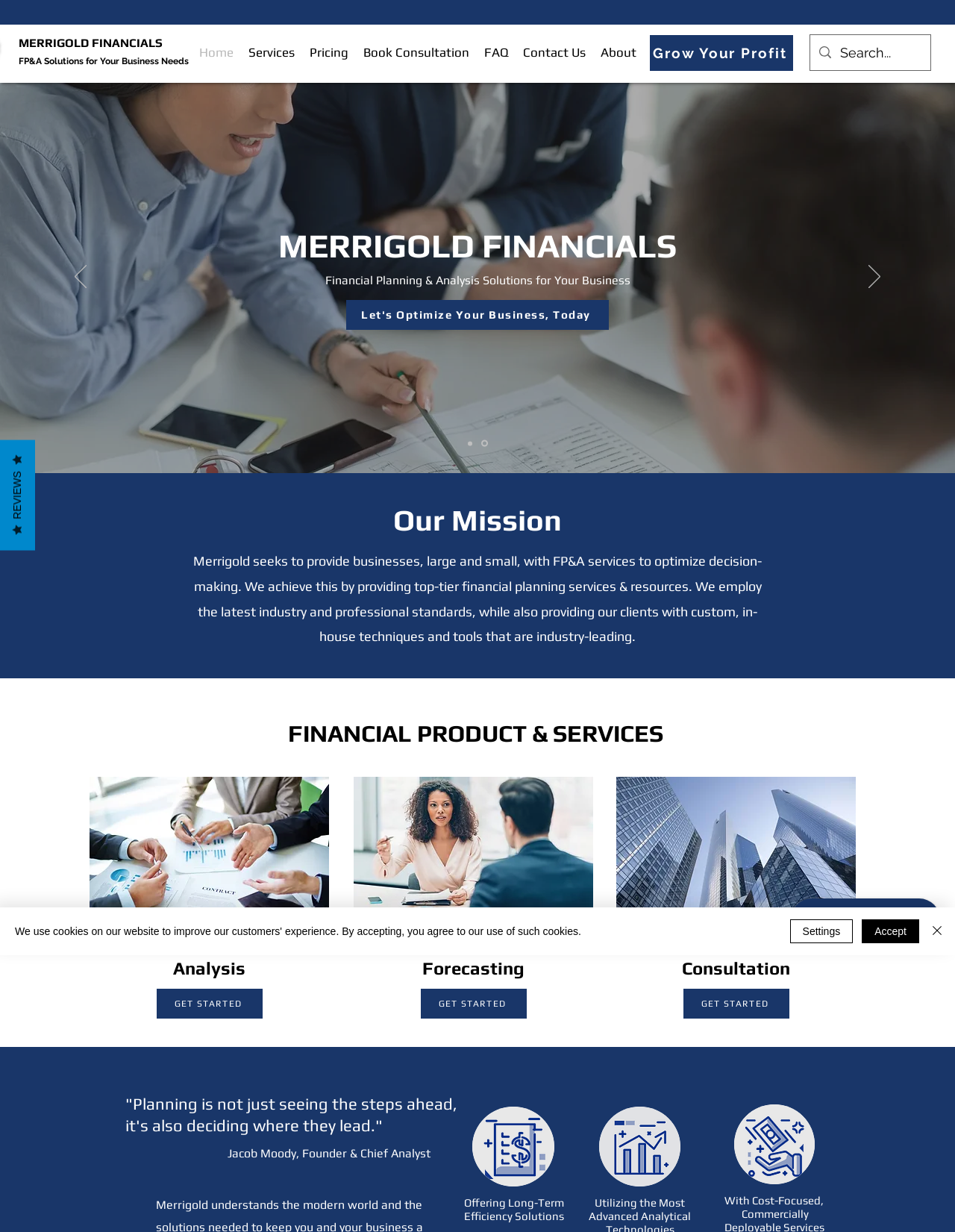Identify the bounding box coordinates for the element that needs to be clicked to fulfill this instruction: "Click the 'Home' link". Provide the coordinates in the format of four float numbers between 0 and 1: [left, top, right, bottom].

None